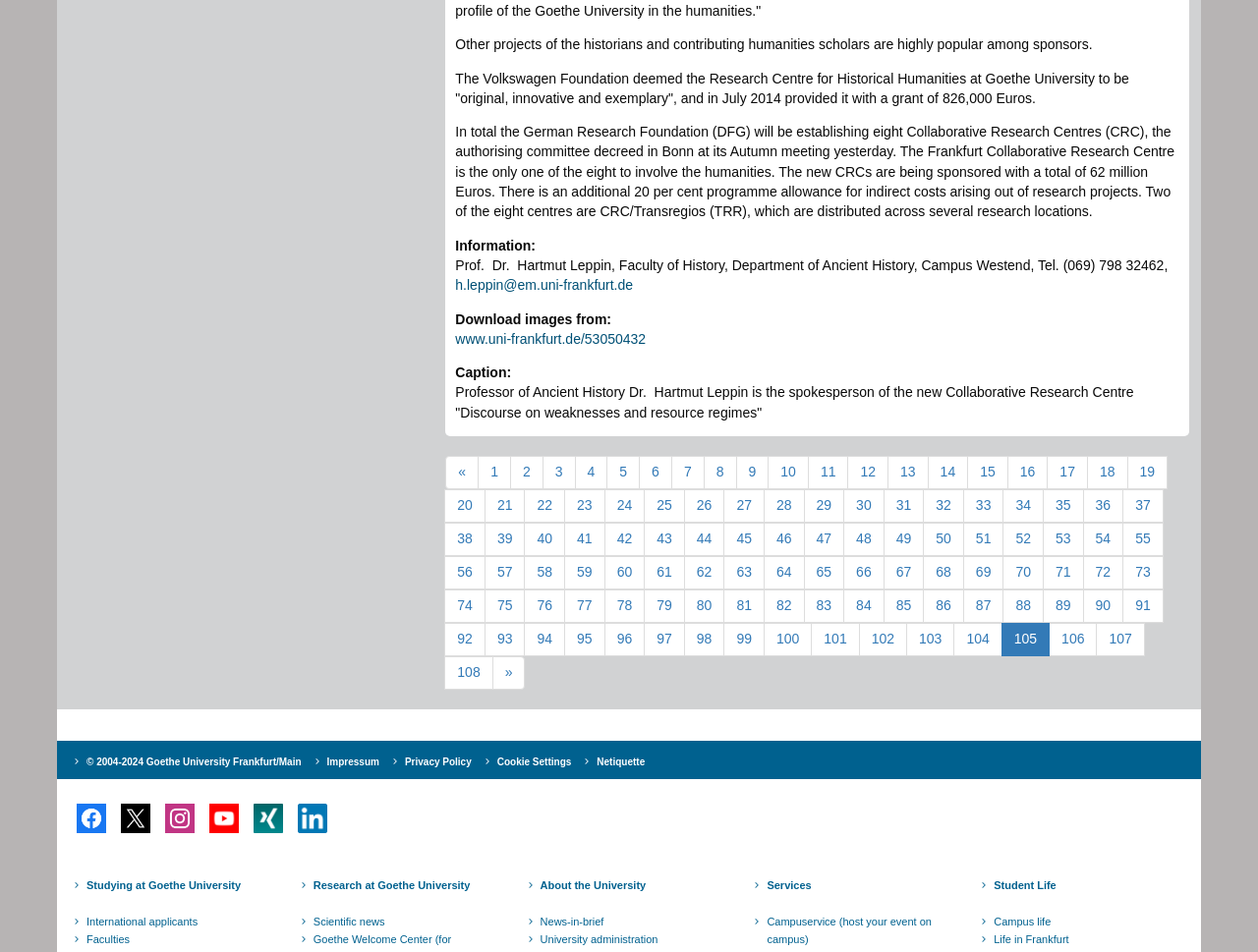From the element description University administration, predict the bounding box coordinates of the UI element. The coordinates must be specified in the format (top-left x, top-left y, bottom-right x, bottom-right y) and should be within the 0 to 1 range.

[0.427, 0.978, 0.573, 0.996]